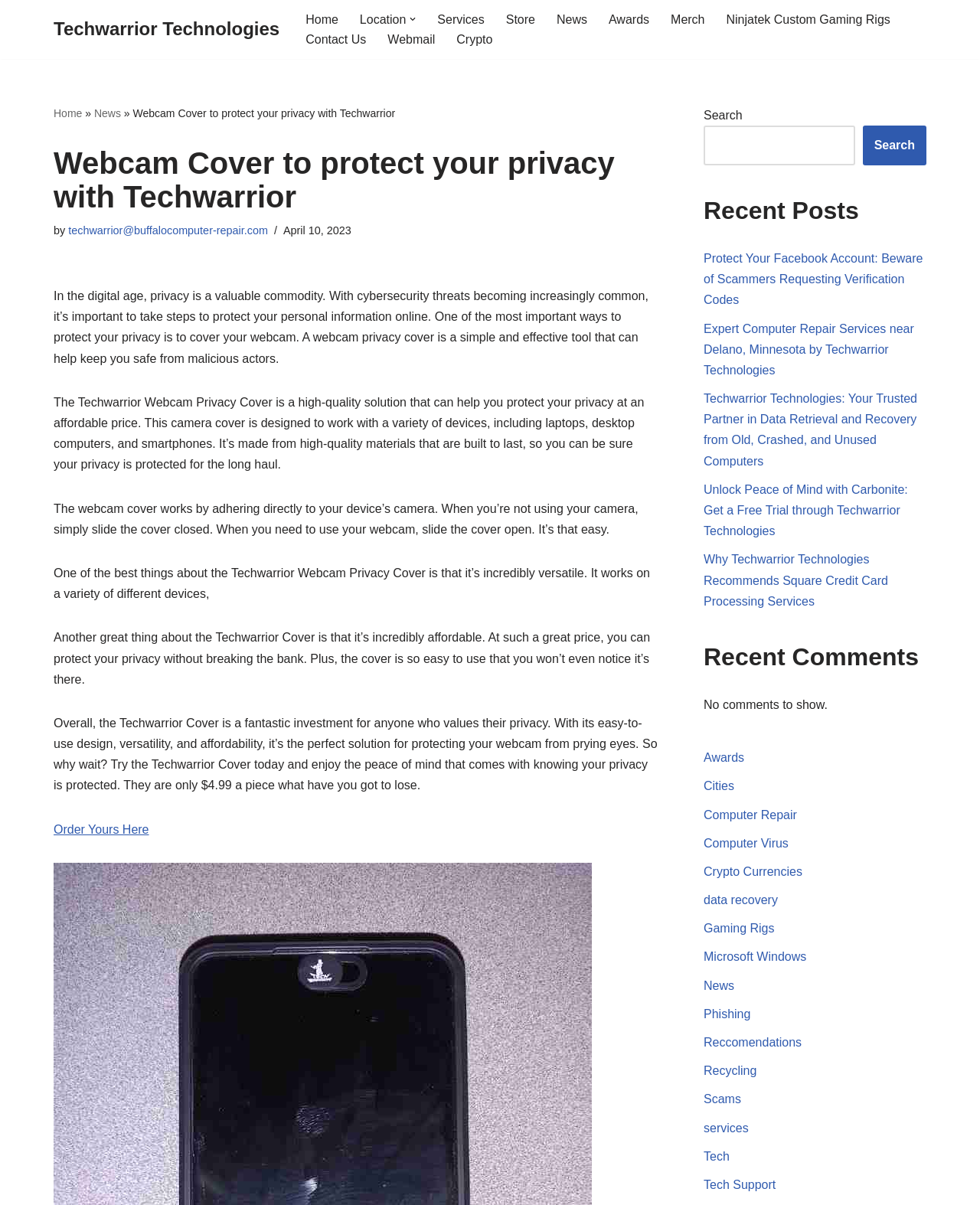What is the price of the Techwarrior Webcam Cover?
Give a single word or phrase as your answer by examining the image.

$4.99